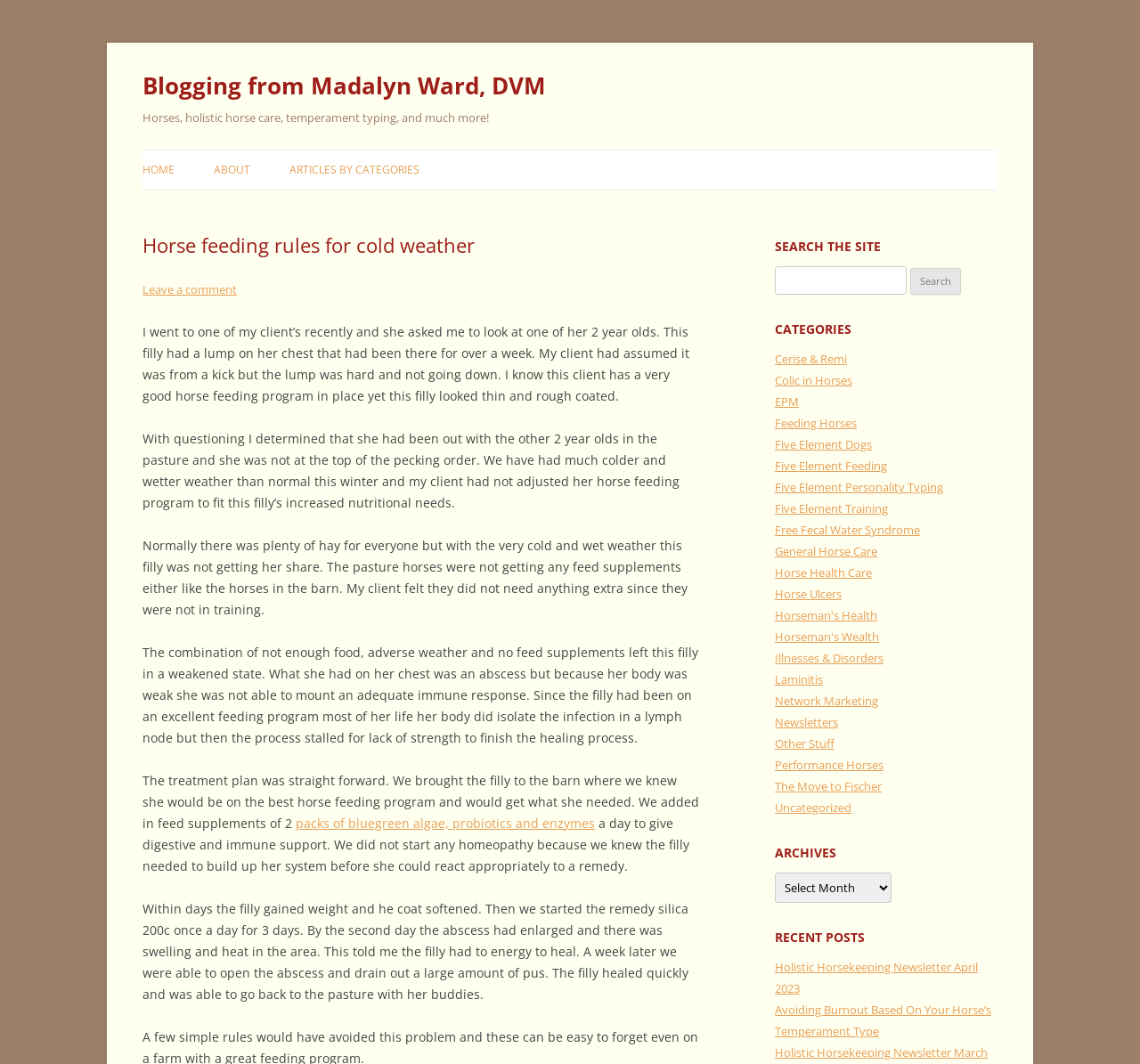Locate the bounding box coordinates of the clickable area needed to fulfill the instruction: "Browse the 'CATEGORIES'".

[0.68, 0.297, 0.875, 0.322]